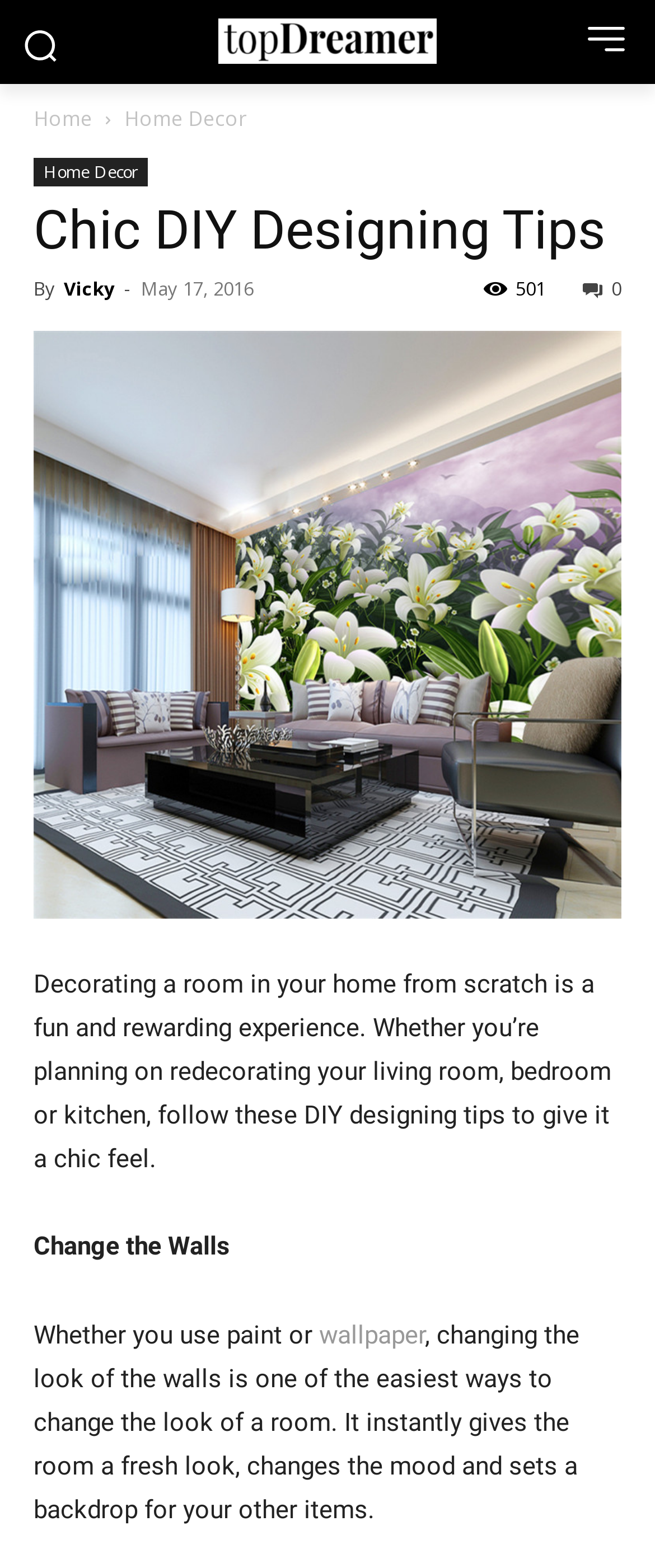For the following element description, predict the bounding box coordinates in the format (top-left x, top-left y, bottom-right x, bottom-right y). All values should be floating point numbers between 0 and 1. Description: title="Cart"

None